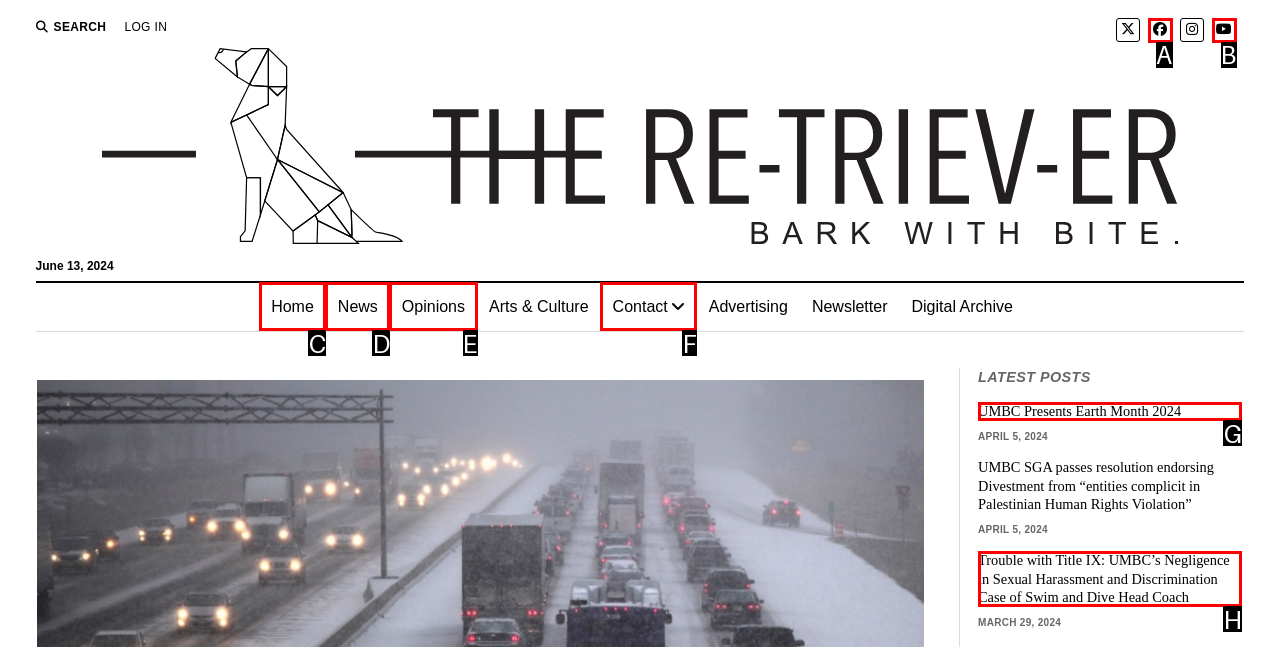From the given choices, identify the element that matches: UMBC Presents Earth Month 2024
Answer with the letter of the selected option.

G